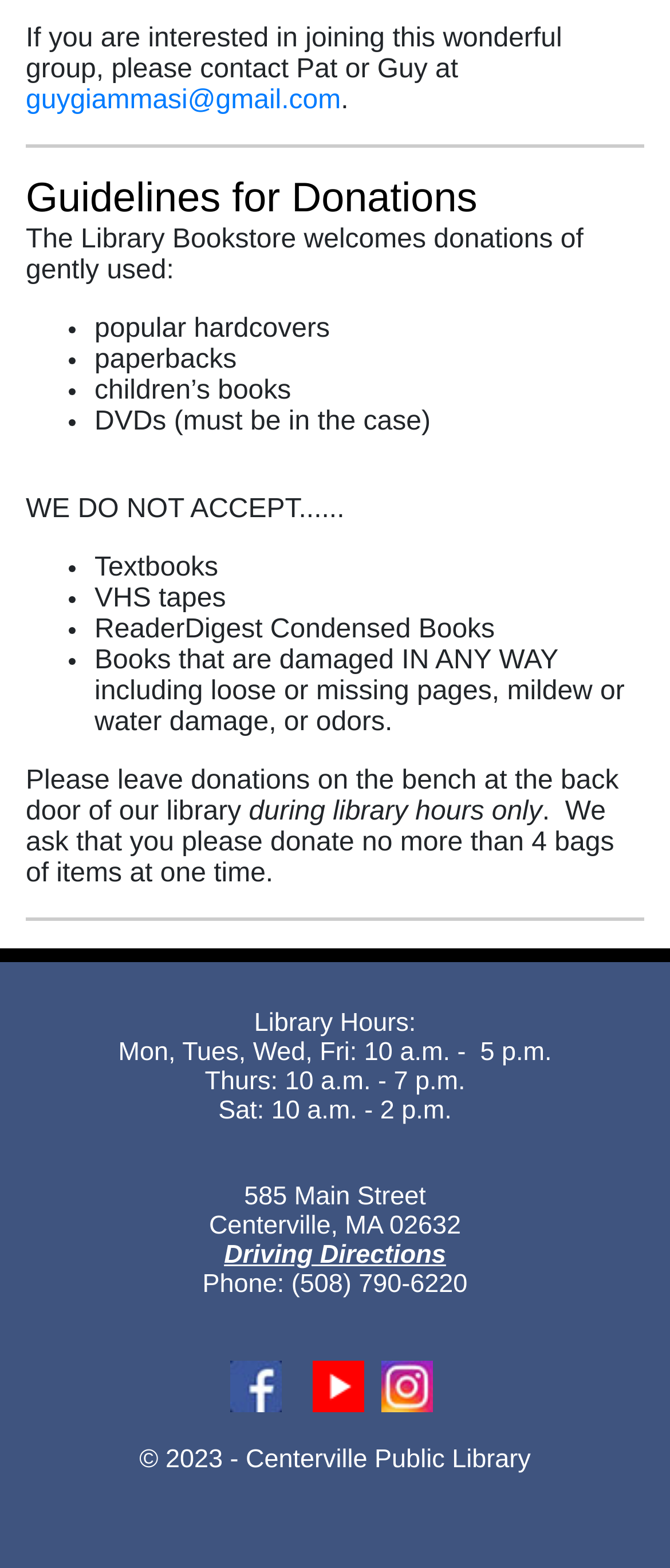Using the provided description: "Driving Directions", find the bounding box coordinates of the corresponding UI element. The output should be four float numbers between 0 and 1, in the format [left, top, right, bottom].

[0.334, 0.791, 0.666, 0.809]